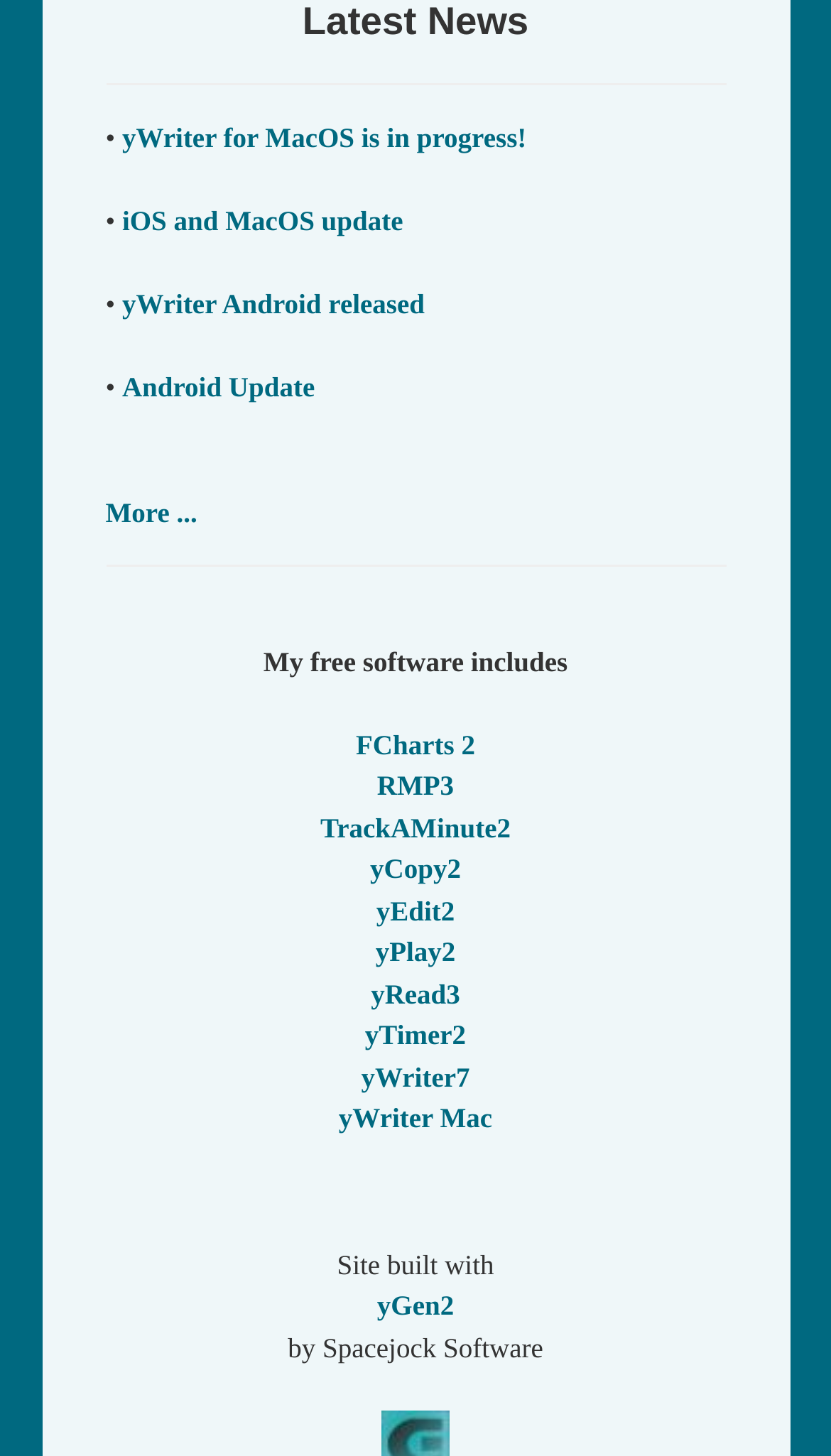What is the name of the software being developed for MacOS?
Answer the question with a detailed explanation, including all necessary information.

I looked at the links listed at the top of the webpage and found that 'yWriter for MacOS is in progress!' is one of the links, which indicates that yWriter for MacOS is the software being developed for MacOS.